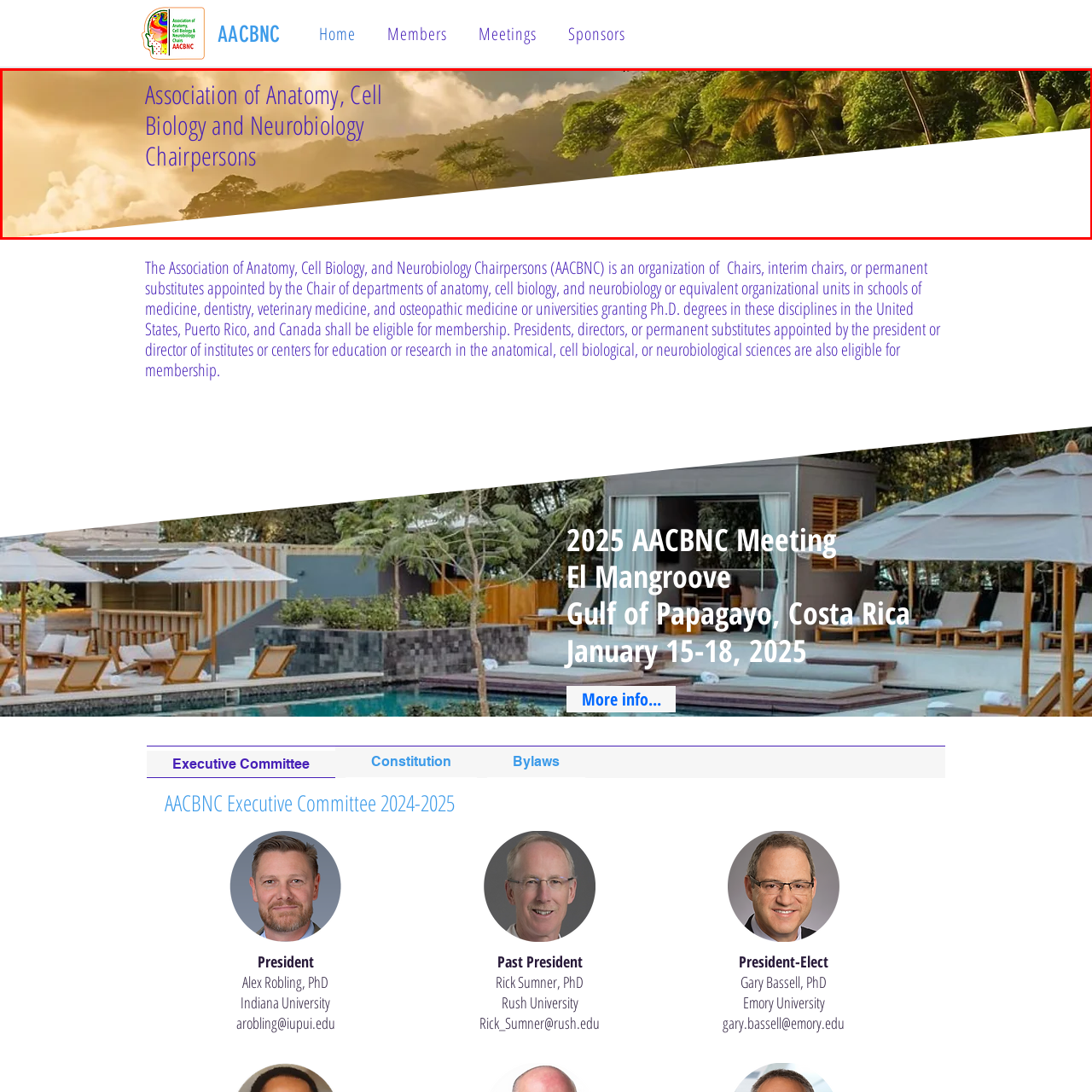Carefully describe the image located within the red boundary.

The image presents a stunning beach landscape from Costa Rica, showcasing vibrant greenery against a backdrop of dramatic clouds and golden sunlight. It serves as the visual introduction to the "Association of Anatomy, Cell Biology and Neurobiology Chairpersons," suggesting a serene and tropical setting that may be representative of the association's upcoming meeting. The landscape not only evokes a sense of natural beauty but also sets a welcoming tone for the gathering, highlighting the connection between science and nature. The image complements the association's mission and activities, creating an inviting atmosphere for members and attendees alike.